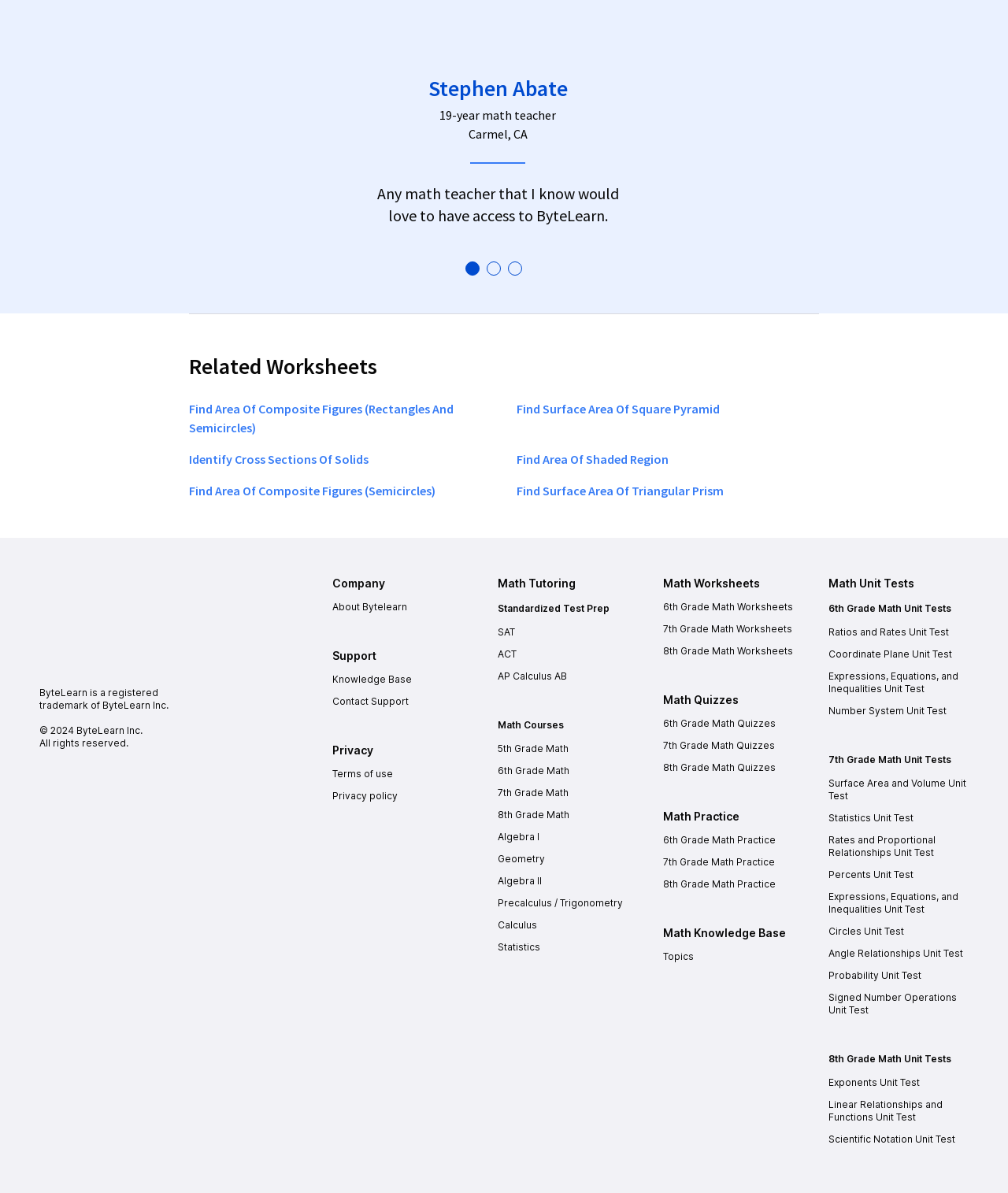Could you determine the bounding box coordinates of the clickable element to complete the instruction: "Click on 'Ratios and Rates Unit Test'"? Provide the coordinates as four float numbers between 0 and 1, i.e., [left, top, right, bottom].

[0.822, 0.525, 0.941, 0.535]